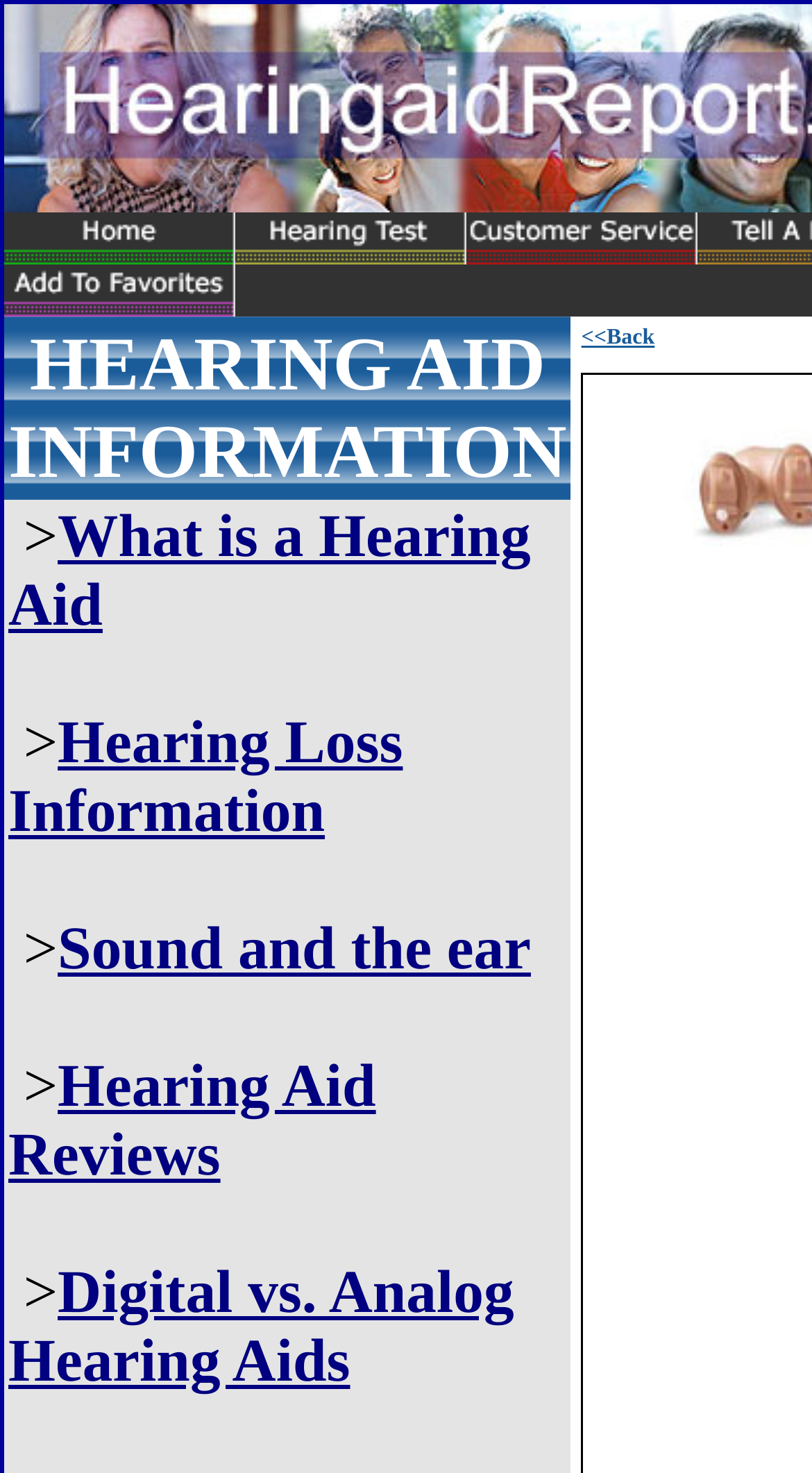Answer the question briefly using a single word or phrase: 
What is the text of the first link in the second row?

What is a Hearing Aid